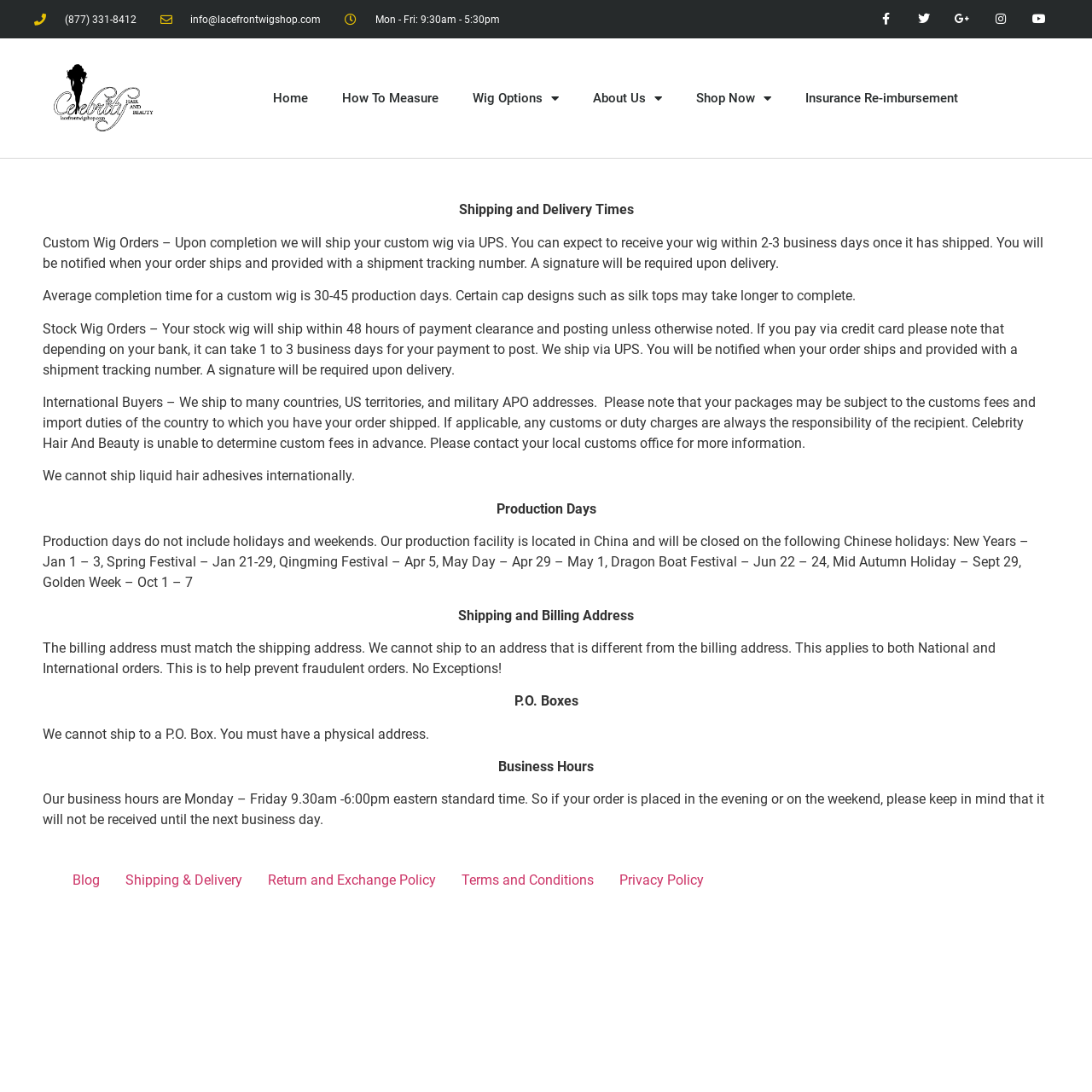Refer to the image and offer a detailed explanation in response to the question: What are the business hours of Lace Front Wig Shop?

The business hours of Lace Front Wig Shop can be found in the StaticText element with a bounding box coordinate of [0.456, 0.695, 0.544, 0.709]. The hours are listed as Monday to Friday, 9:30am to 6:00pm Eastern Standard Time.